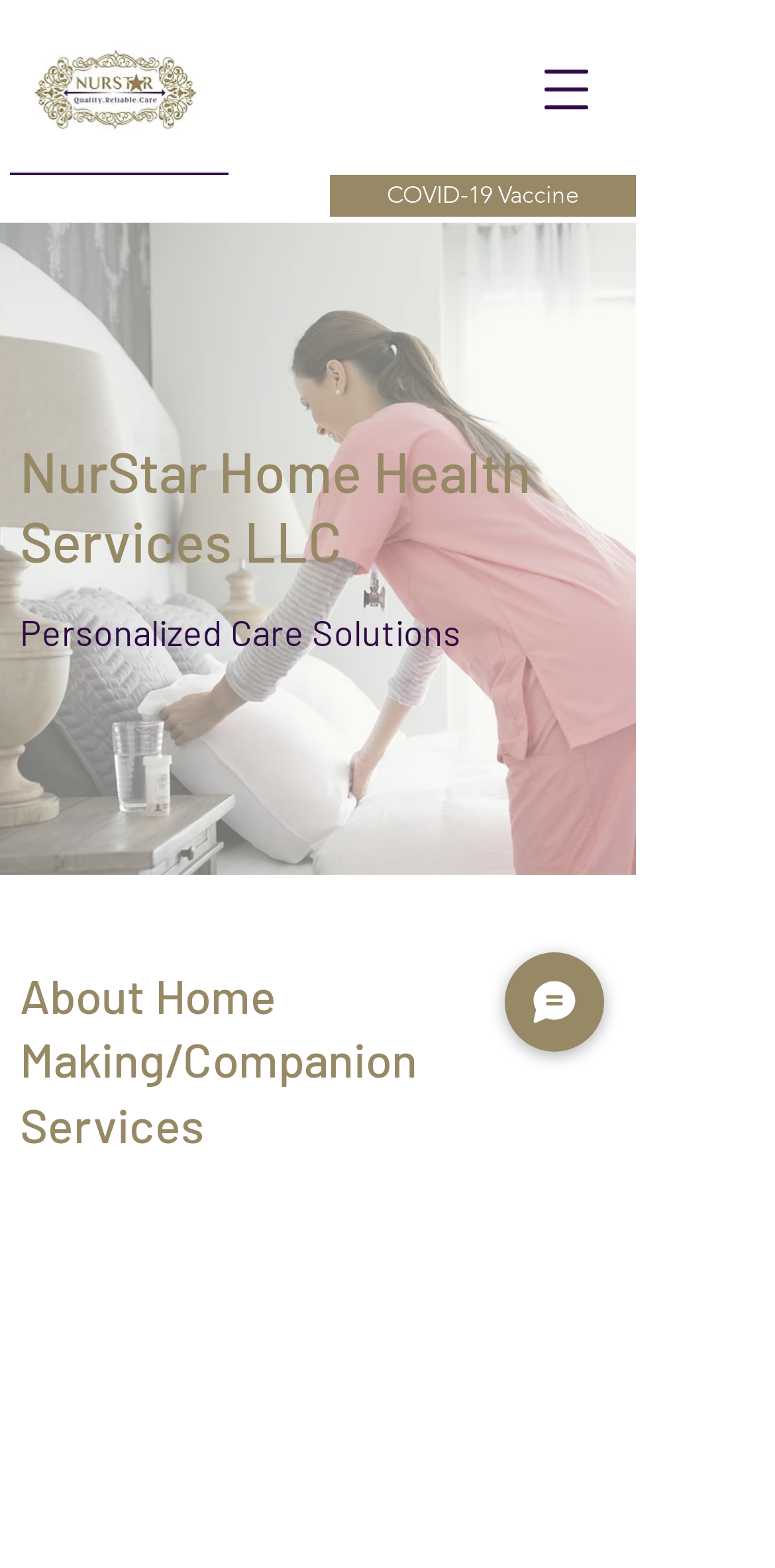Use one word or a short phrase to answer the question provided: 
What is the main service provided by NurStar Home Health Services LLC?

Home health care